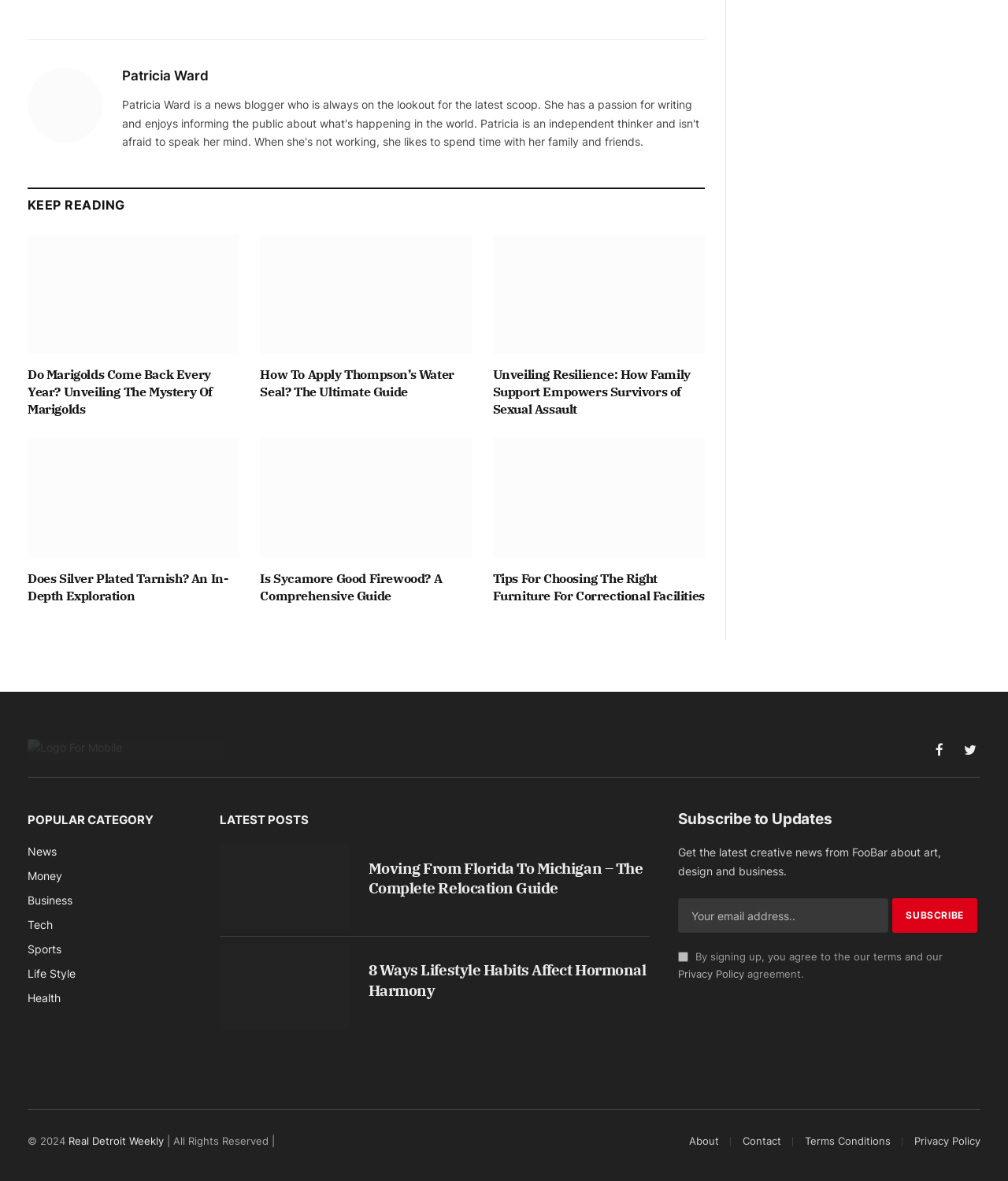What is the name of the author mentioned at the top?
Please answer the question with a detailed response using the information from the screenshot.

The author's name is mentioned at the top of the webpage, in a link element with the text 'Patricia Ward'.